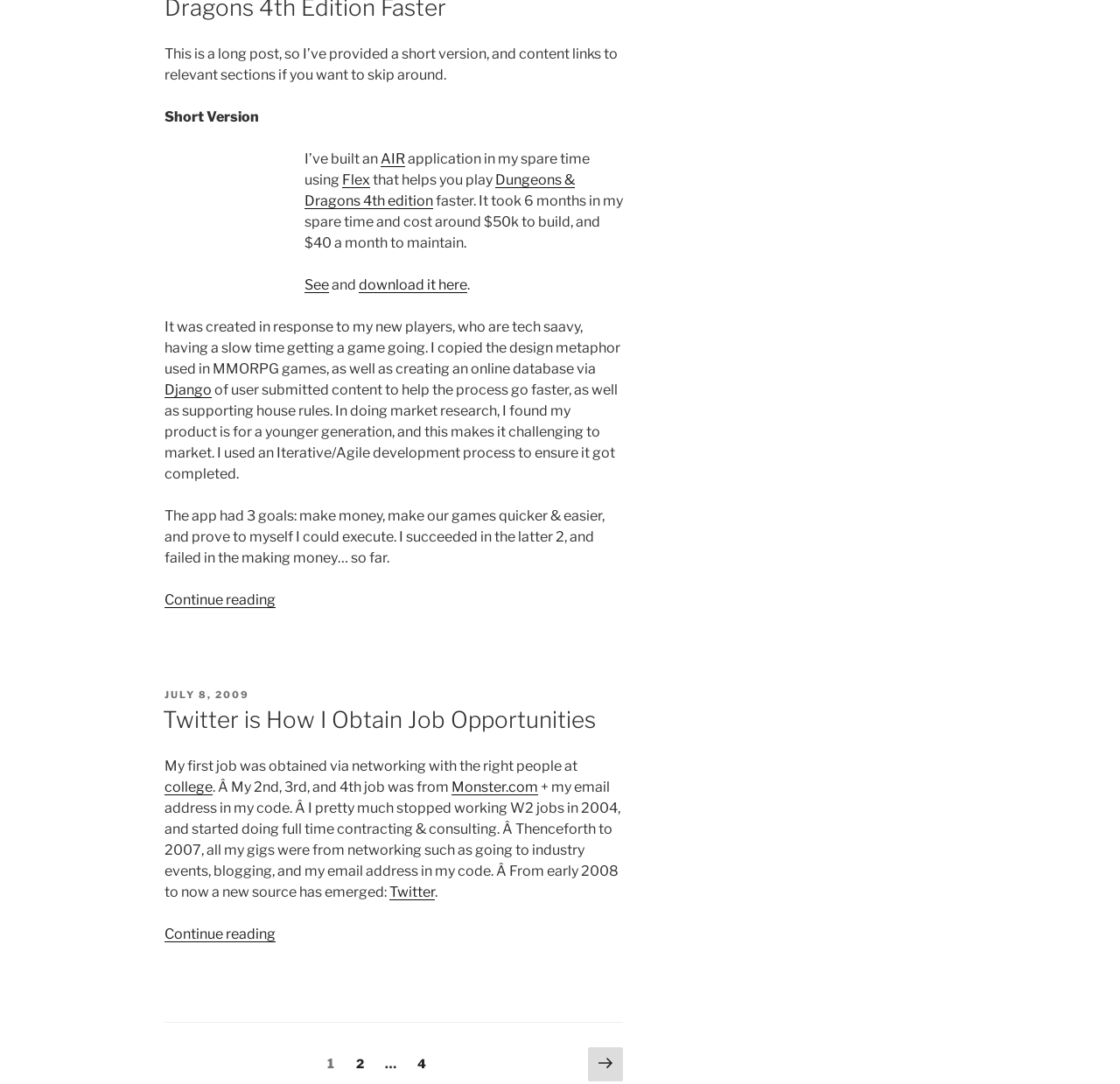How much did it cost to build the application? Based on the image, give a response in one word or a short phrase.

$50k